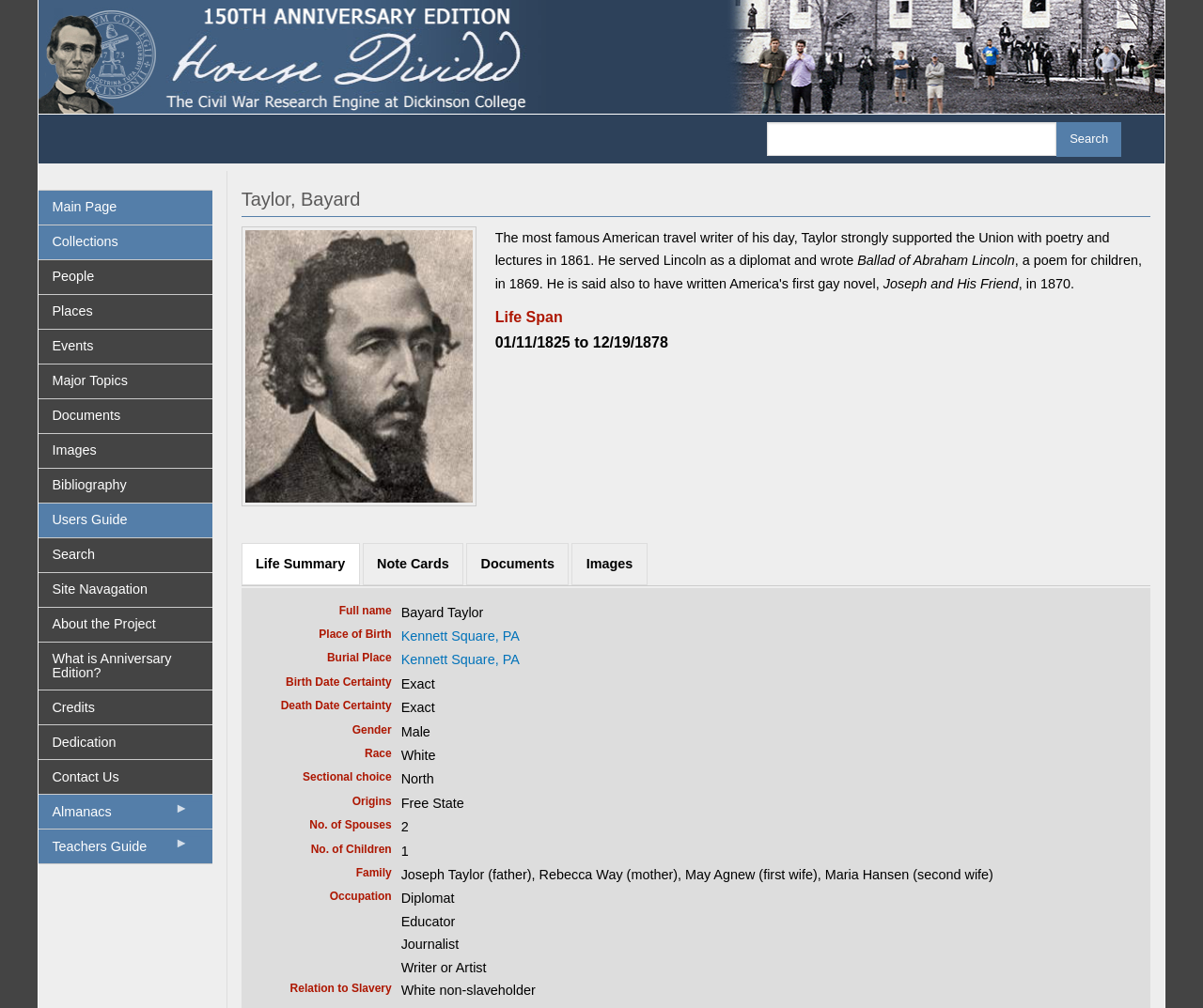Give the bounding box coordinates for the element described by: "Kennett Square, PA".

[0.333, 0.624, 0.432, 0.638]